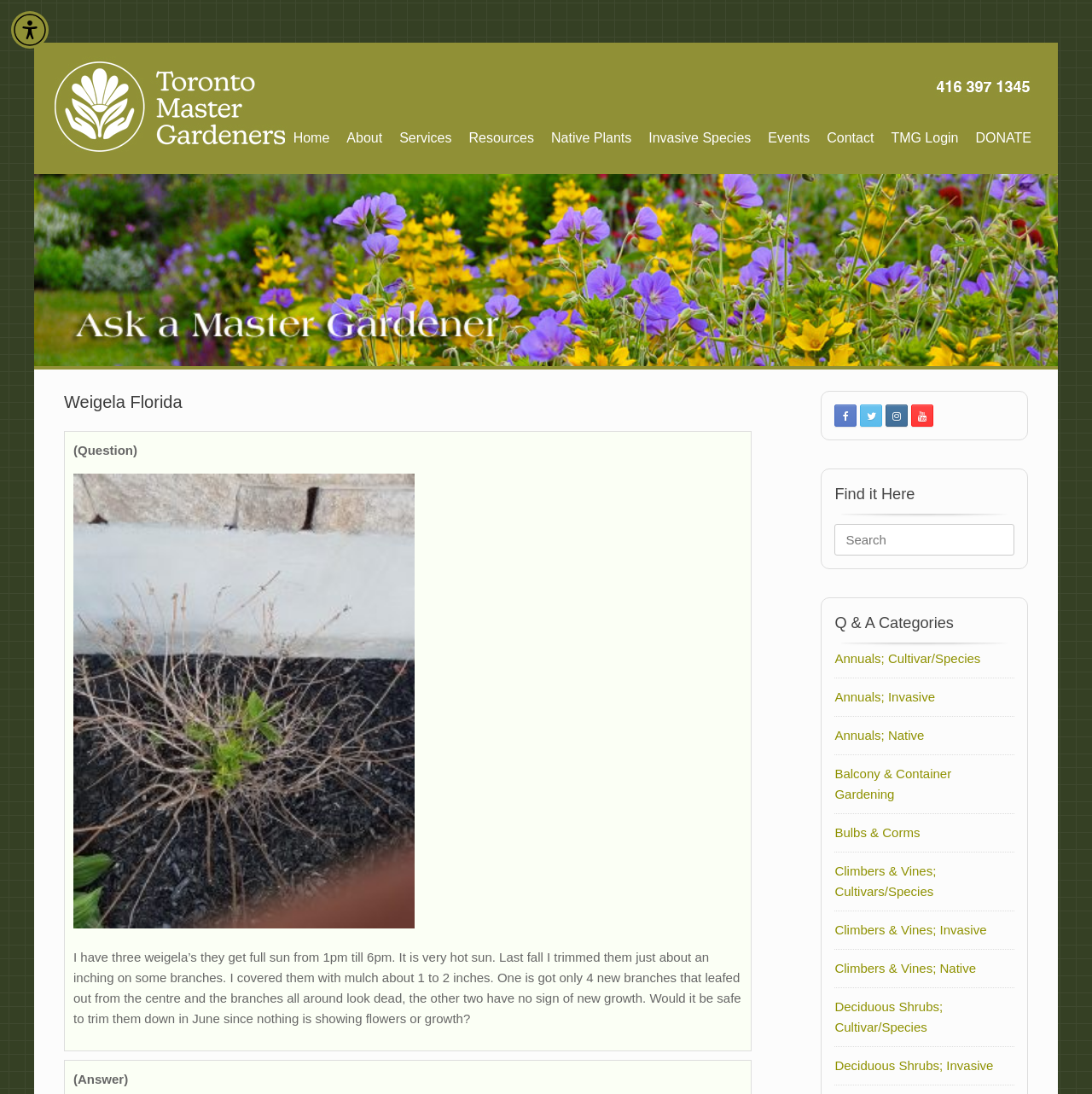Locate the bounding box coordinates of the item that should be clicked to fulfill the instruction: "Go to the 'Home' page".

[0.261, 0.115, 0.31, 0.137]